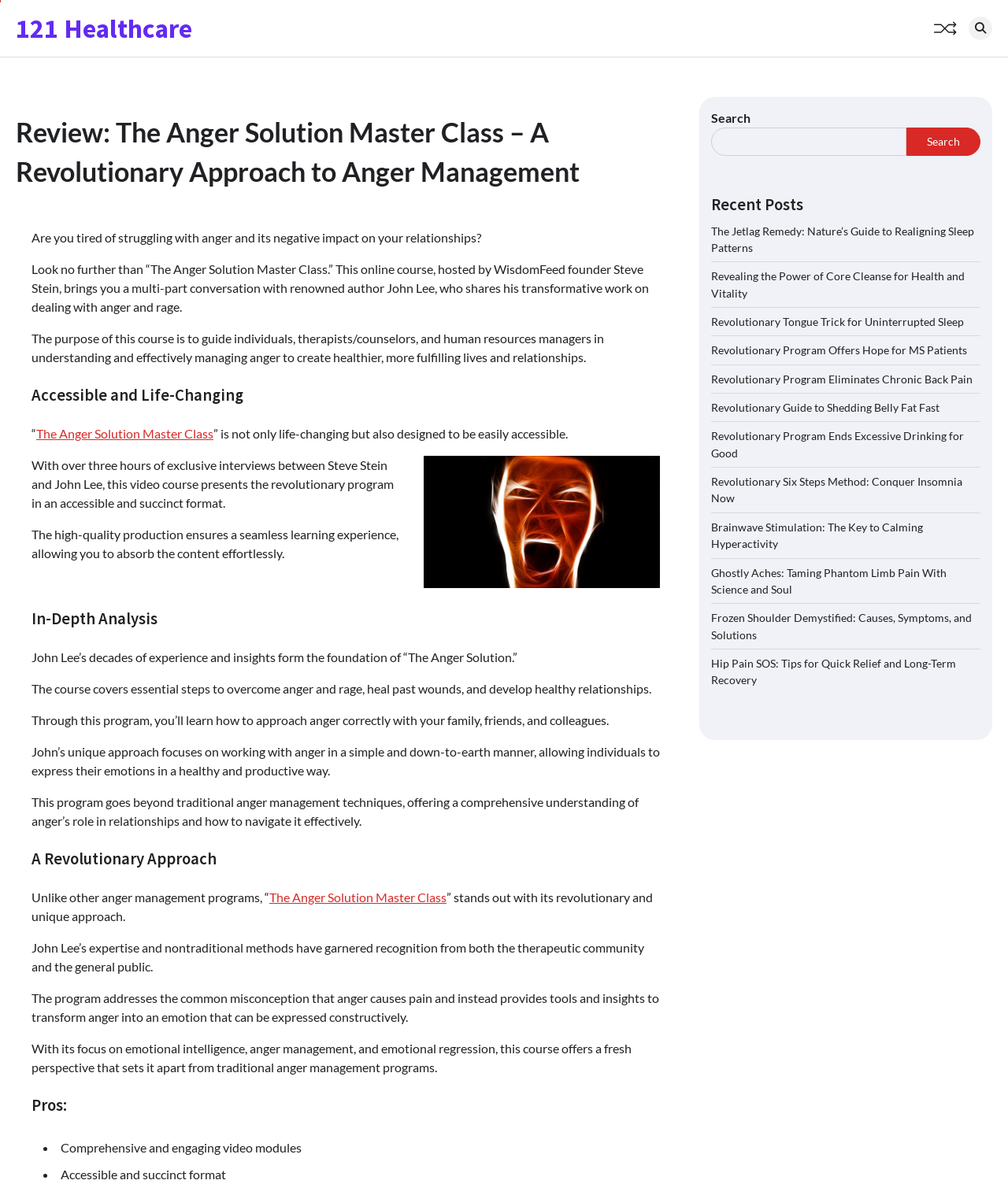Provide the bounding box coordinates of the area you need to click to execute the following instruction: "Read the 'Recent Posts'".

[0.705, 0.165, 0.973, 0.181]